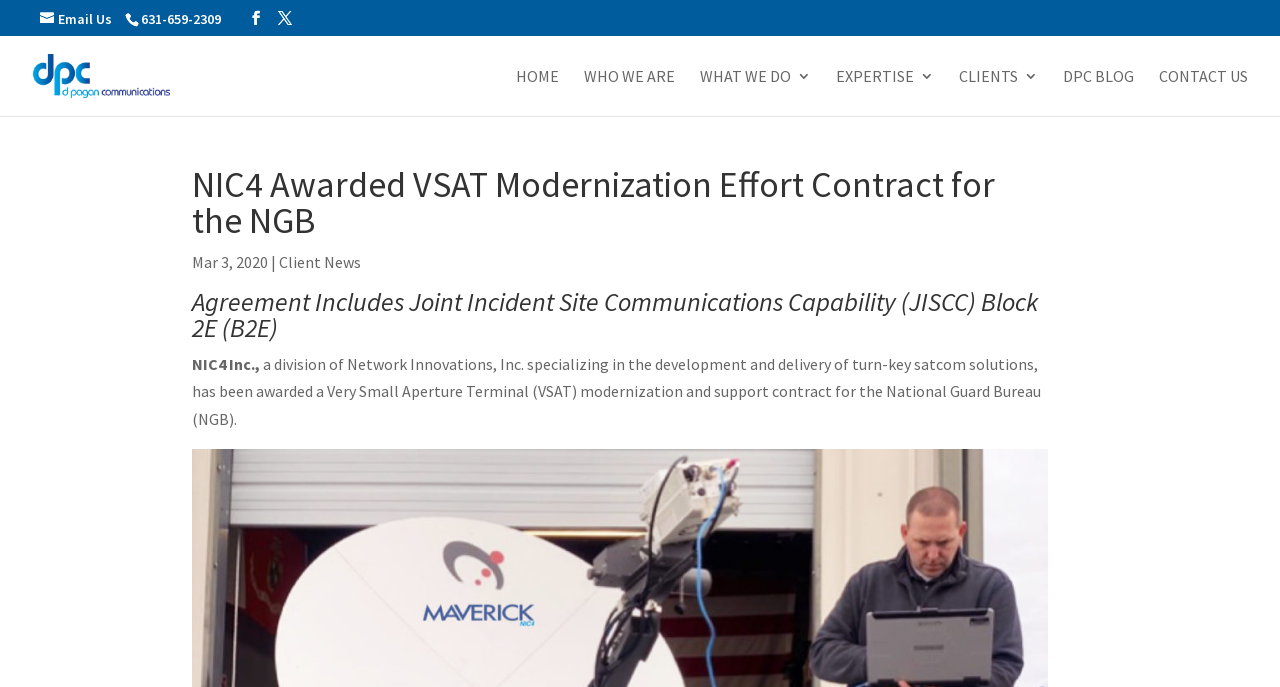What is the date of the news article?
Using the image, give a concise answer in the form of a single word or short phrase.

Mar 3, 2020